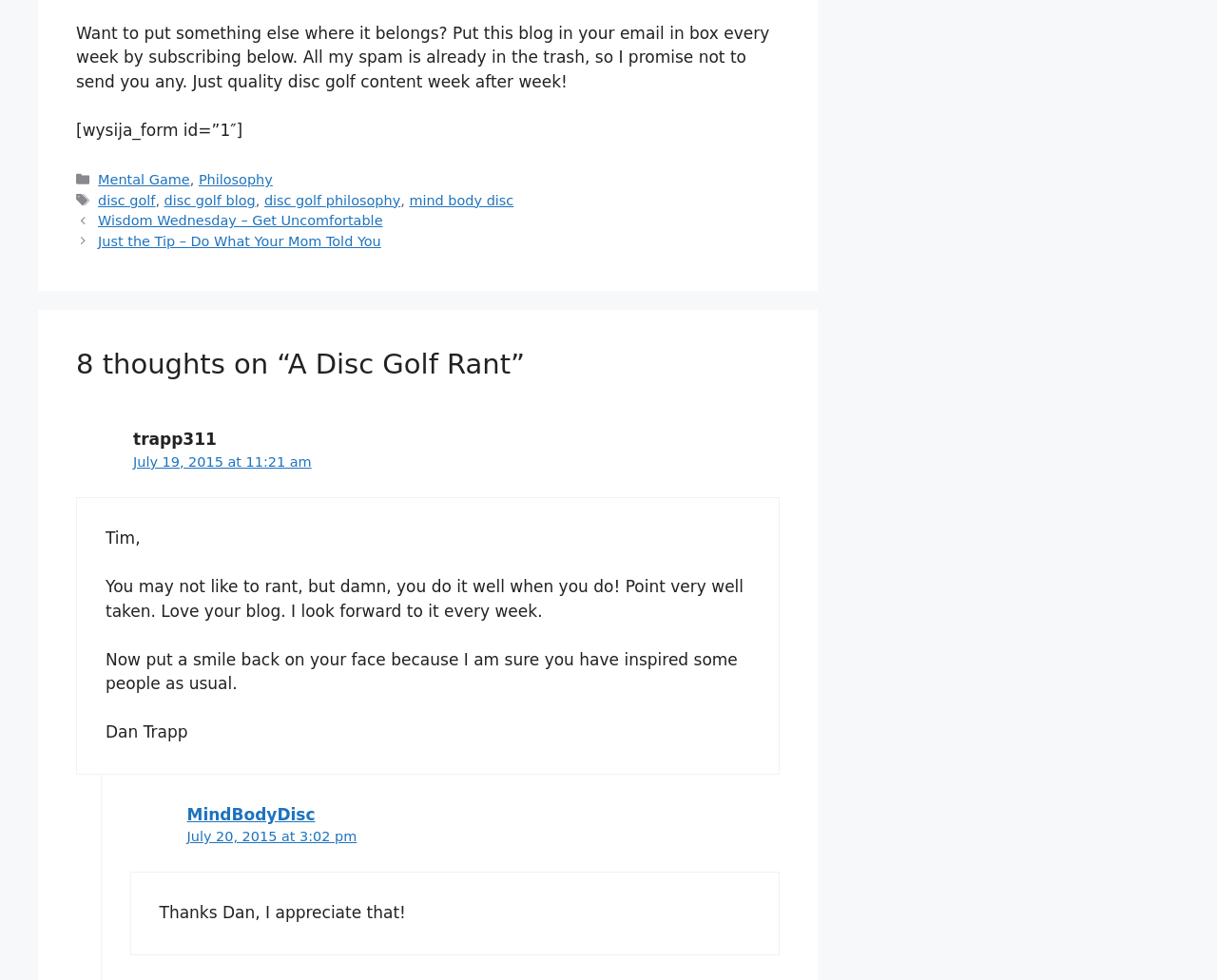Please indicate the bounding box coordinates for the clickable area to complete the following task: "View comments". The coordinates should be specified as four float numbers between 0 and 1, i.e., [left, top, right, bottom].

[0.062, 0.437, 0.641, 0.483]